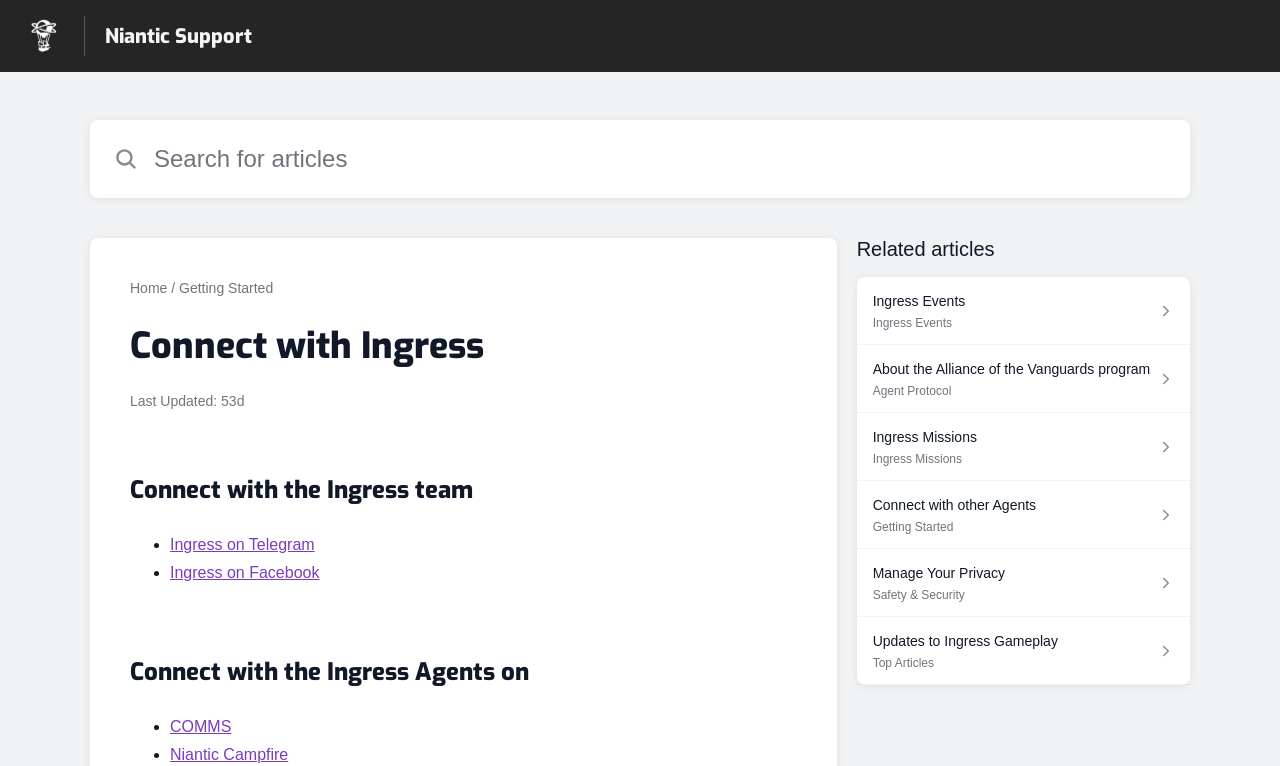Extract the bounding box coordinates for the HTML element that matches this description: "Getting Started". The coordinates should be four float numbers between 0 and 1, i.e., [left, top, right, bottom].

[0.14, 0.366, 0.213, 0.386]